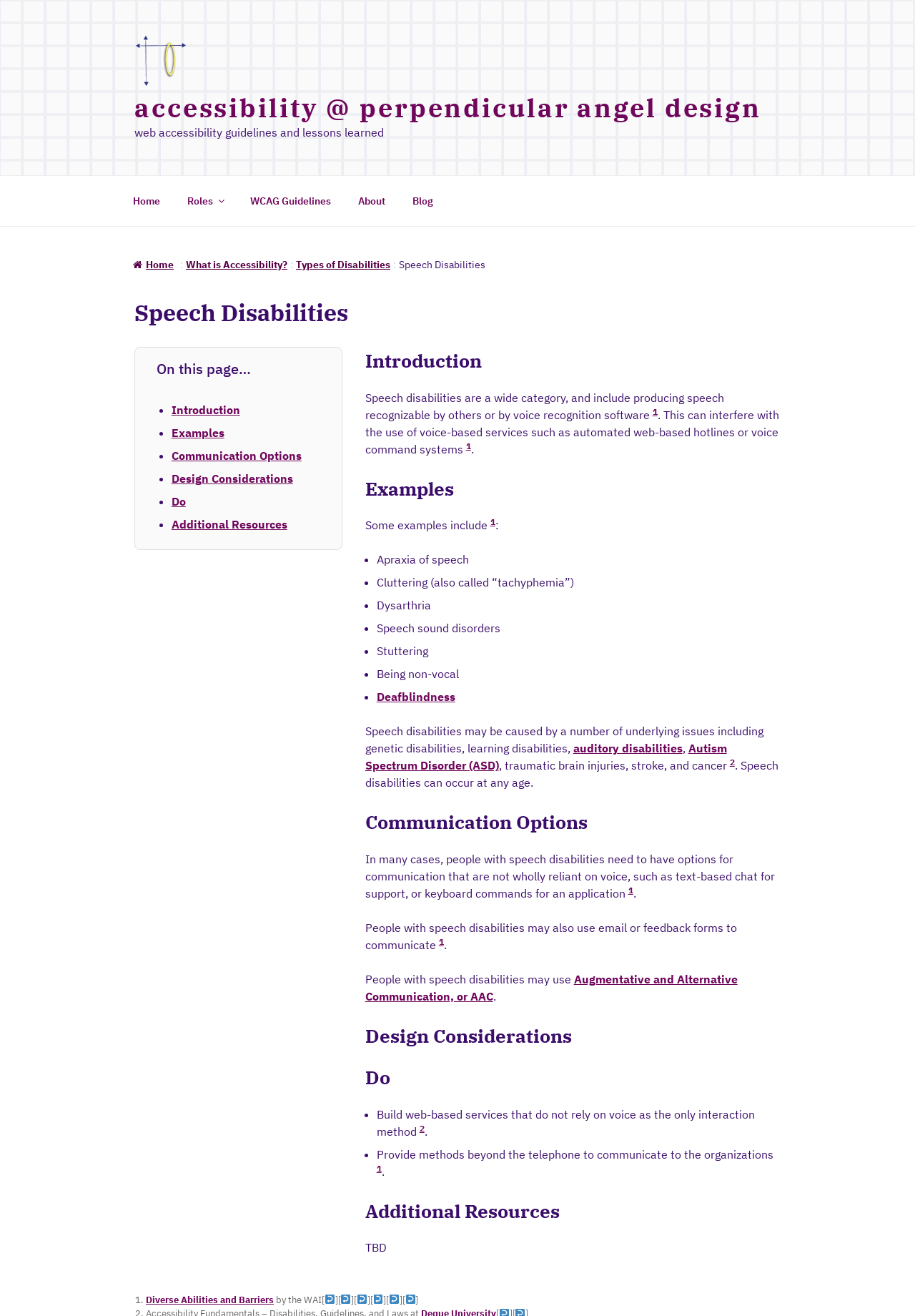Present a detailed account of what is displayed on the webpage.

The webpage is about speech disabilities and accessibility, with a focus on web accessibility guidelines and lessons learned. At the top, there is a navigation menu with links to "Home", "Roles", "WCAG Guidelines", "About", and "Blog". Below the navigation menu, there is a section with a heading "Speech Disabilities" and a brief introduction to the topic.

On the left side of the page, there is a list of links to different sections of the page, including "Introduction", "Examples", "Communication Options", "Design Considerations", and "Additional Resources". Each of these sections has a heading and contains relevant information about speech disabilities and accessibility.

The "Introduction" section provides a general overview of speech disabilities, including their definition and the impact they can have on individuals. The "Examples" section lists several types of speech disabilities, including apraxia of speech, cluttering, dysarthria, and stuttering.

The "Communication Options" section discusses the importance of providing alternative communication methods for individuals with speech disabilities, such as text-based chat and keyboard commands. The "Design Considerations" section provides guidelines for designing accessible web-based services that do not rely solely on voice interaction.

Throughout the page, there are several links to additional resources and references, including links to specific sections of the page and external websites. The page also includes several headings, paragraphs of text, and list markers to organize the content and make it easier to read.